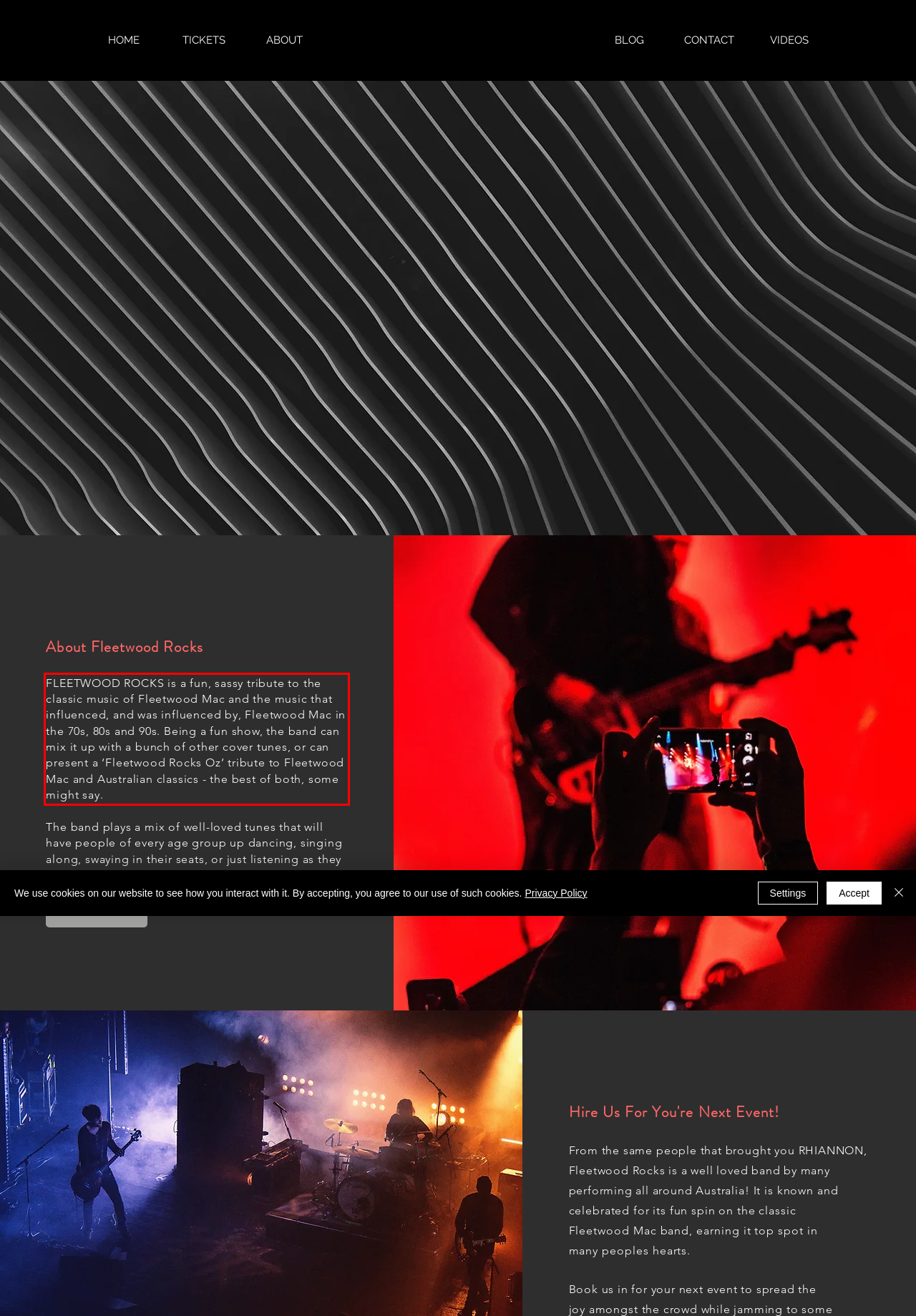Please examine the screenshot of the webpage and read the text present within the red rectangle bounding box.

FLEETWOOD ROCKS is a fun, sassy tribute to the classic music of Fleetwood Mac and the music that influenced, and was influenced by, Fleetwood Mac in the 70s, 80s and 90s. Being a fun show, the band can mix it up with a bunch of other cover tunes, or can present a ‘Fleetwood Rocks Oz’ tribute to Fleetwood Mac and Australian classics - the best of both, some might say.